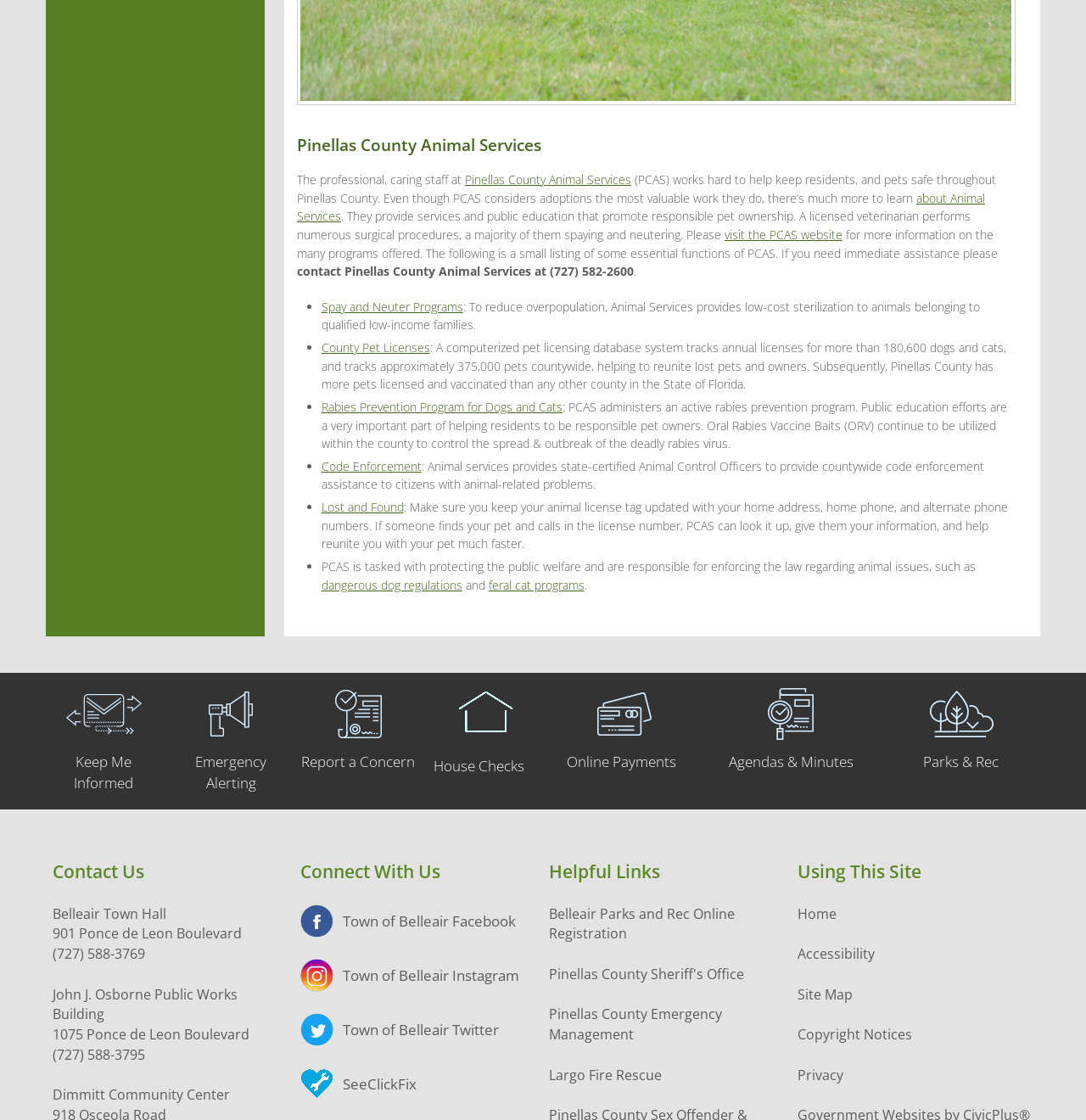Locate the bounding box coordinates of the item that should be clicked to fulfill the instruction: "learn about Spay and Neuter Programs".

[0.296, 0.267, 0.426, 0.281]